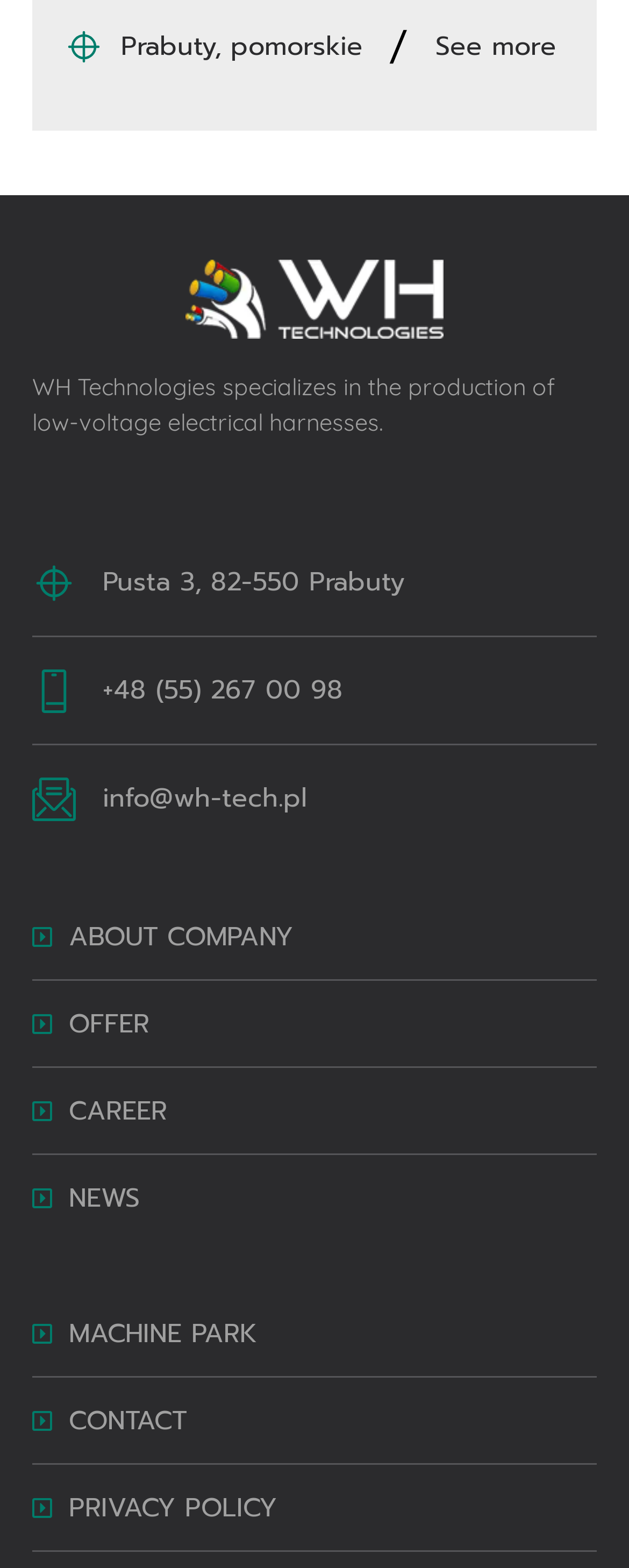Pinpoint the bounding box coordinates of the element that must be clicked to accomplish the following instruction: "Contact the company". The coordinates should be in the format of four float numbers between 0 and 1, i.e., [left, top, right, bottom].

[0.051, 0.894, 0.949, 0.919]